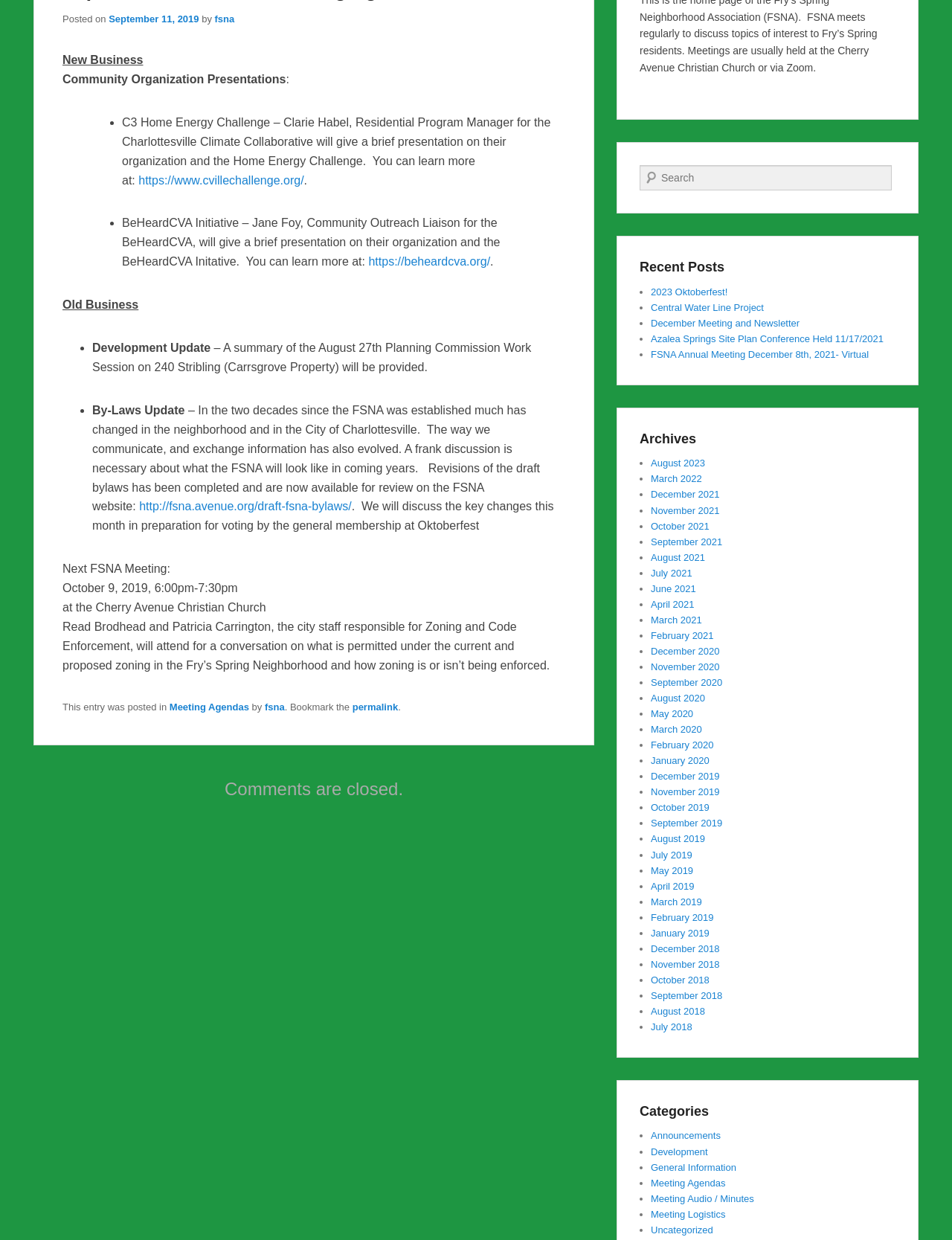Using the provided description: "October 2019", find the bounding box coordinates of the corresponding UI element. The output should be four float numbers between 0 and 1, in the format [left, top, right, bottom].

[0.684, 0.647, 0.745, 0.656]